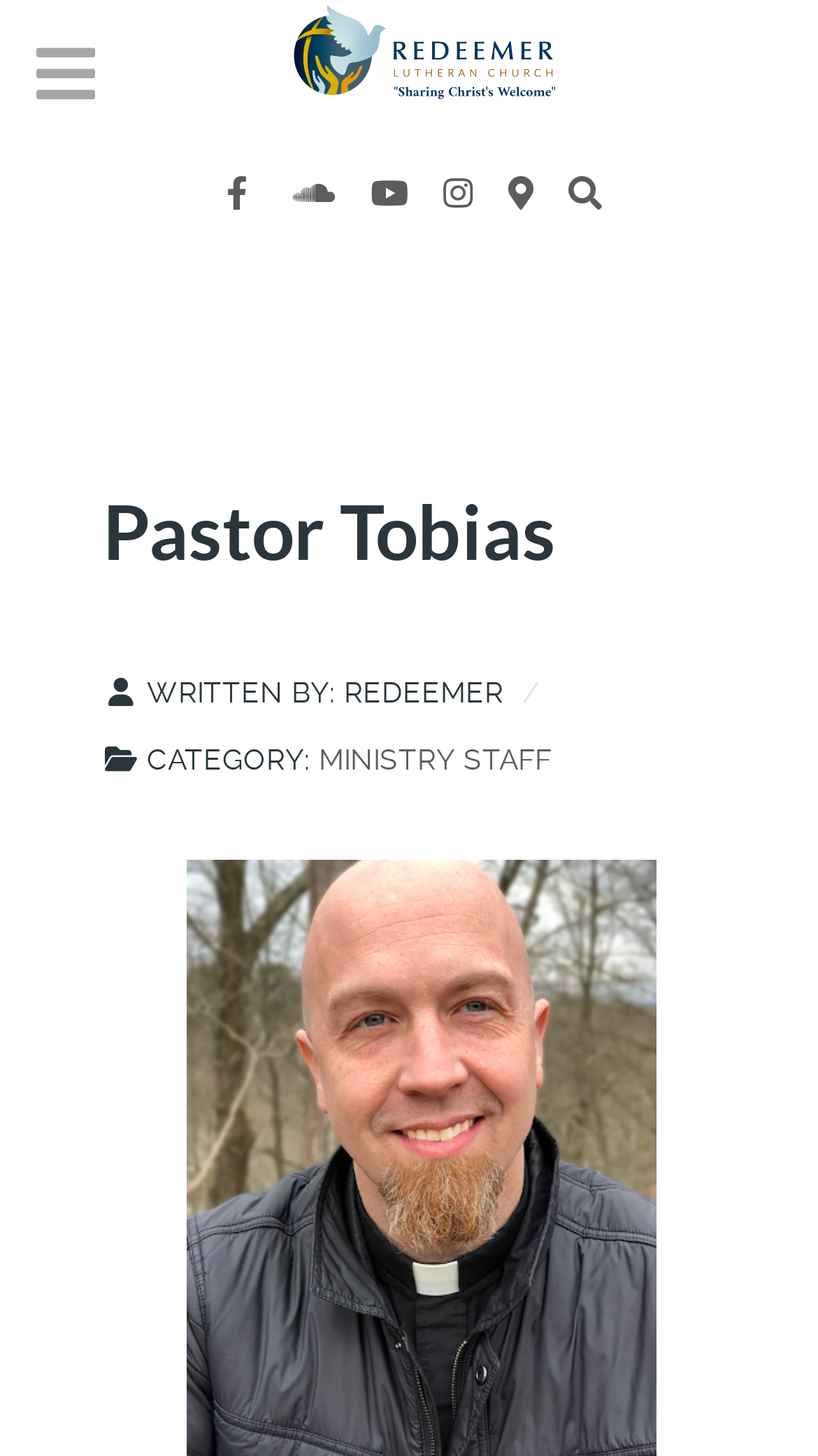How many social media links are there? Examine the screenshot and reply using just one word or a brief phrase.

6